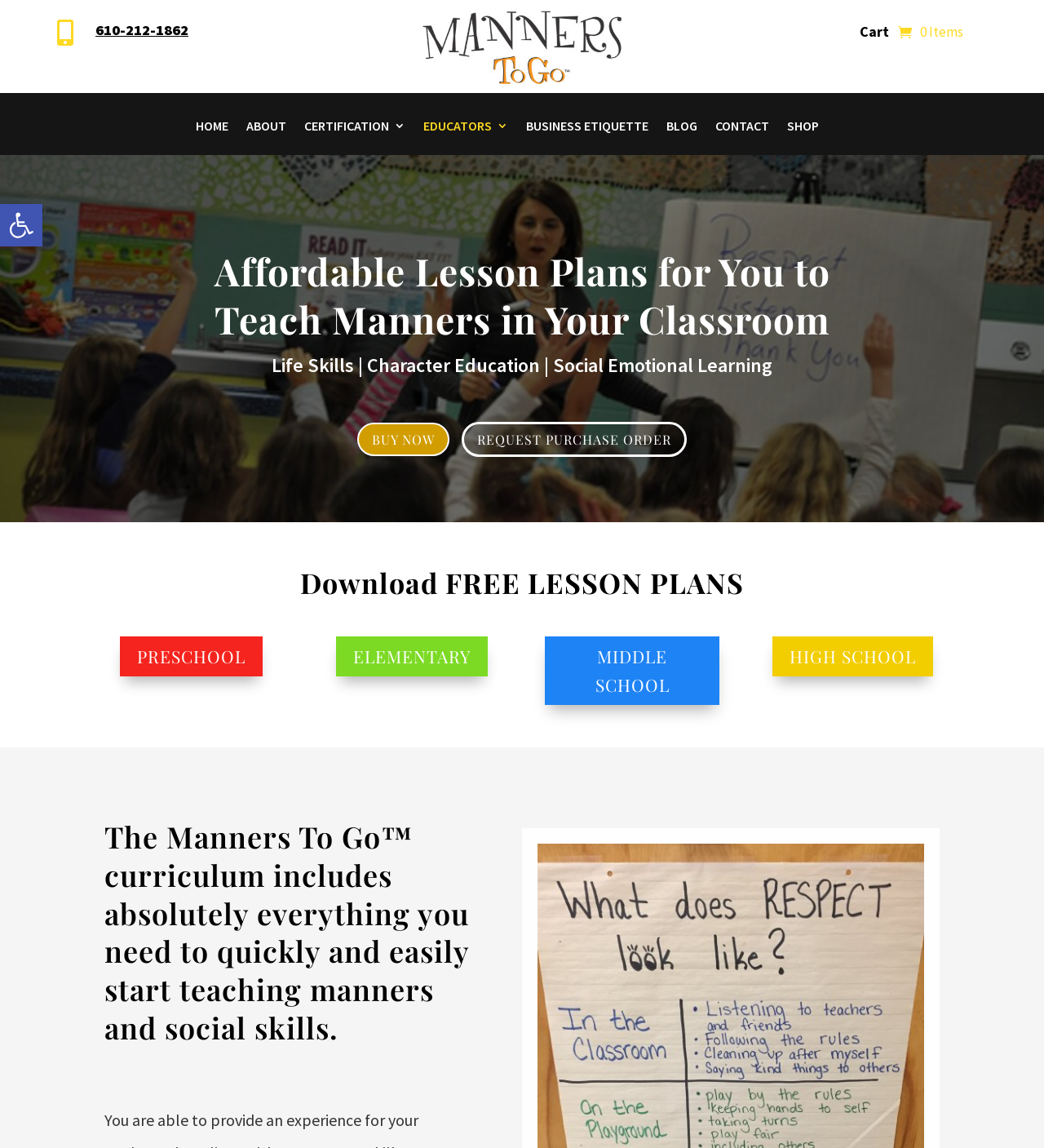What is the topic of the lesson plans being sold?
Provide a detailed and extensive answer to the question.

I inferred the topic of the lesson plans by looking at the heading element with the text 'Affordable Lesson Plans for You to Teach Manners in Your Classroom' and the description 'Life Skills | Character Education | Social Emotional Learning'.